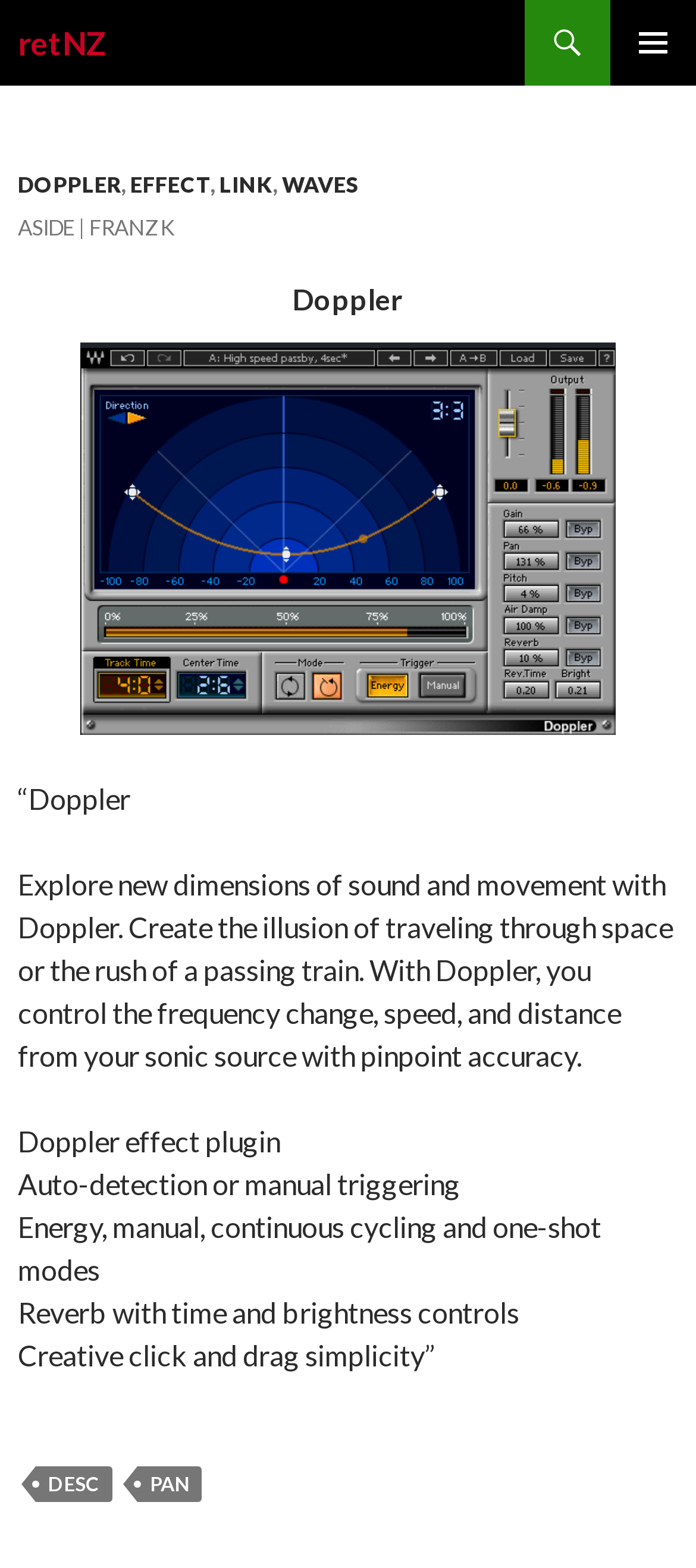Can you show the bounding box coordinates of the region to click on to complete the task described in the instruction: "Click the PRIMARY MENU button"?

[0.877, 0.0, 1.0, 0.055]